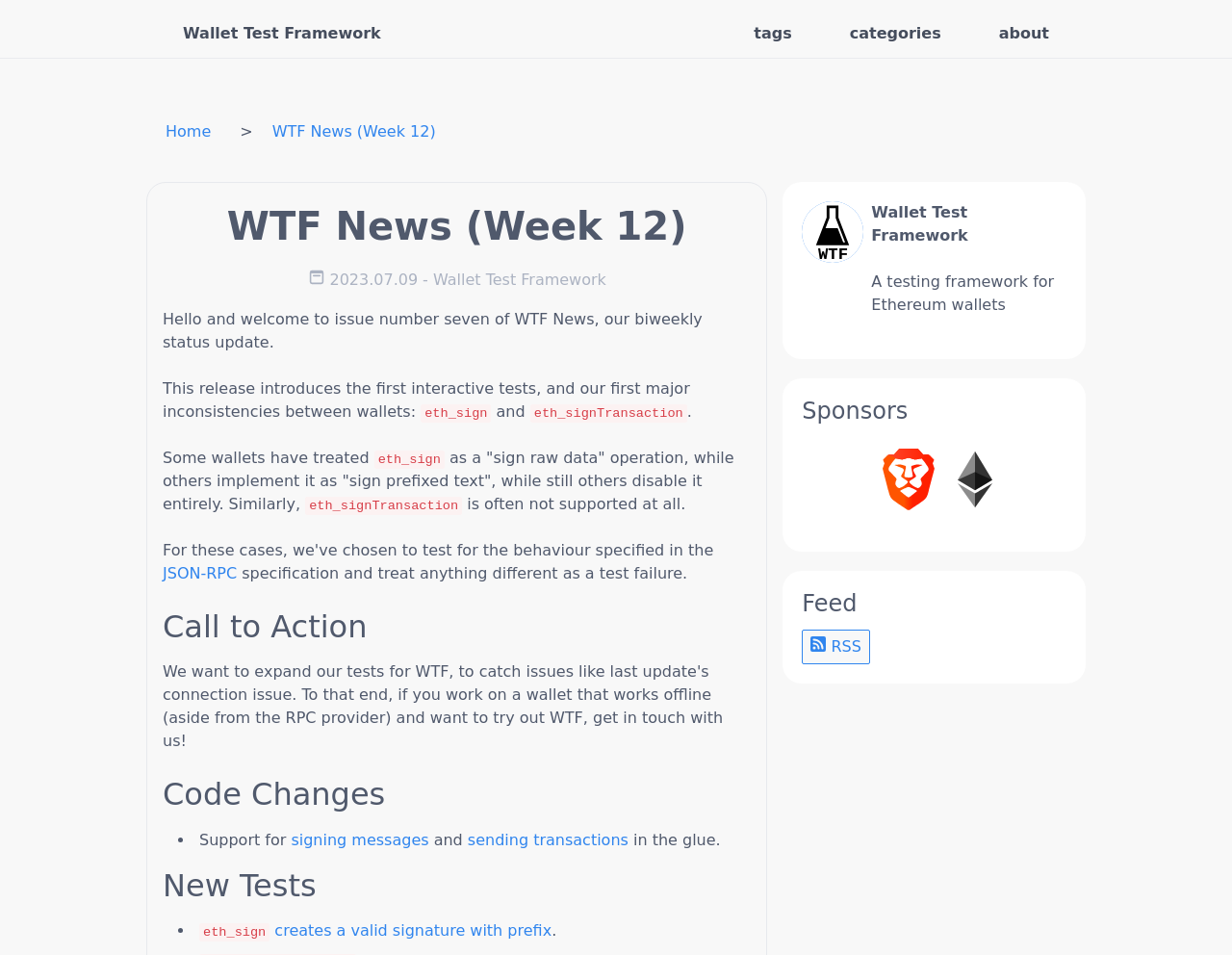How many sponsors are listed on the webpage? Observe the screenshot and provide a one-word or short phrase answer.

Two